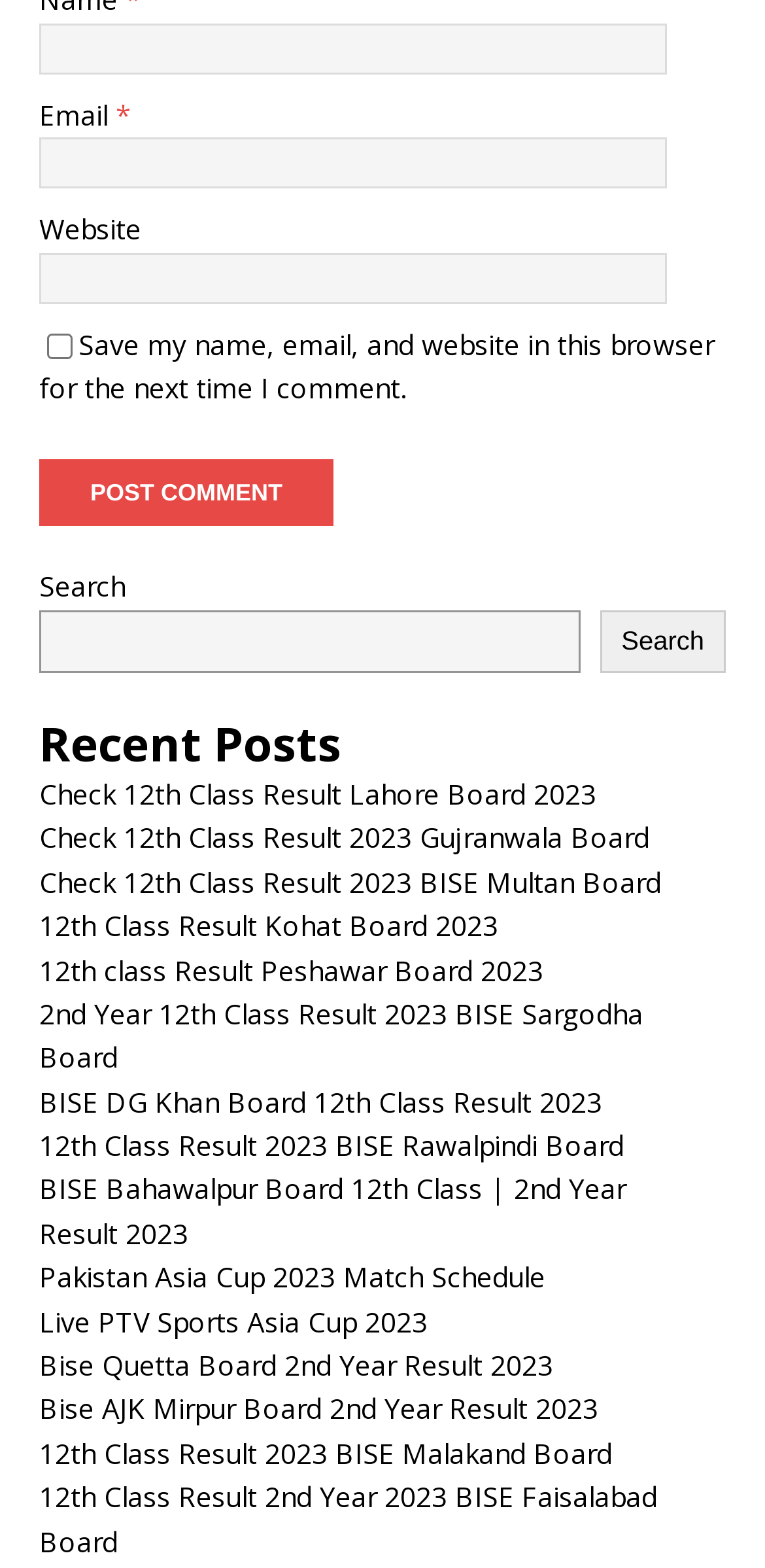Given the element description, predict the bounding box coordinates in the format (top-left x, top-left y, bottom-right x, bottom-right y). Make sure all values are between 0 and 1. Here is the element description: parent_node: Website name="url"

[0.051, 0.161, 0.872, 0.194]